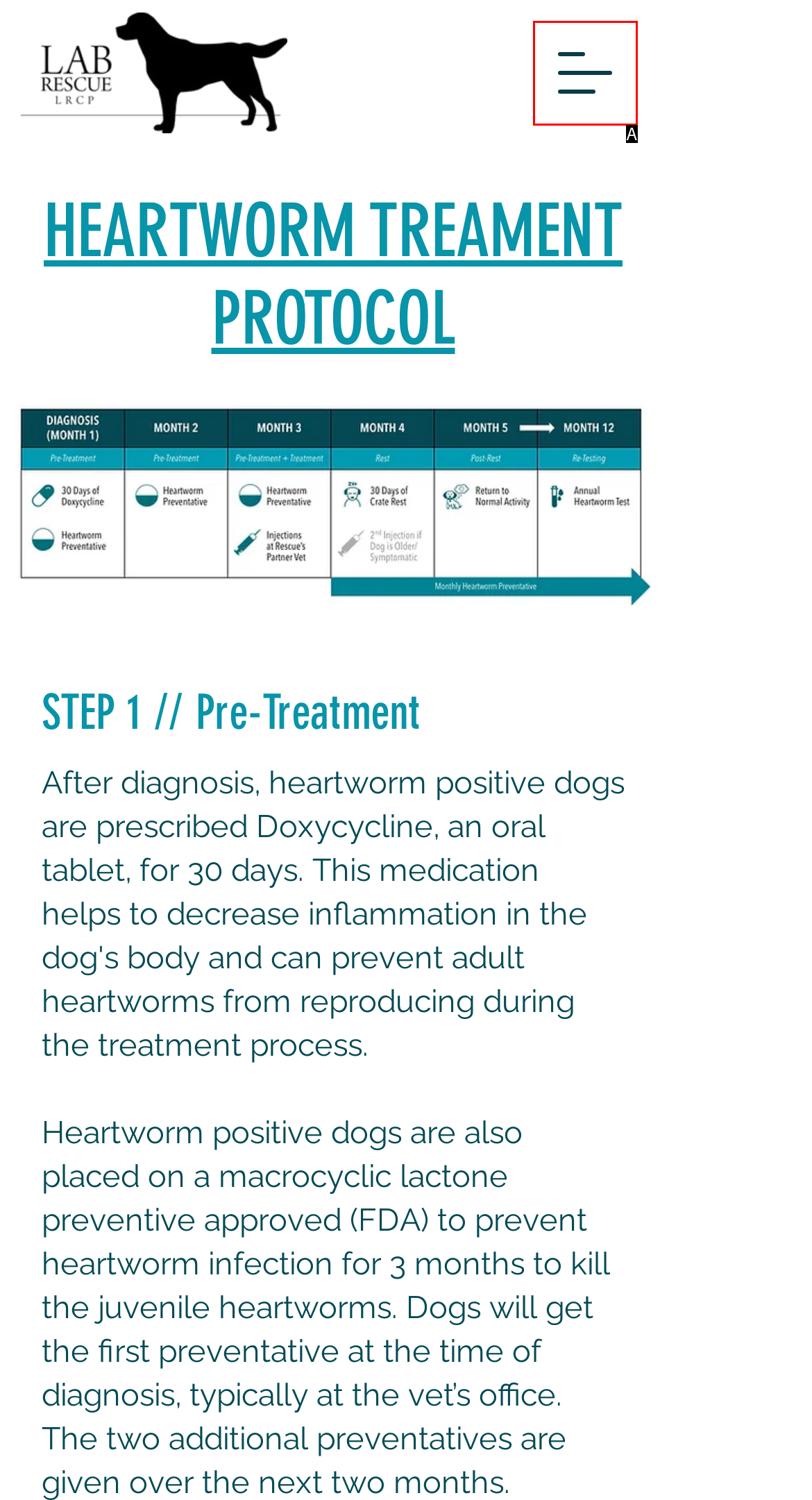Find the HTML element that matches the description provided: aria-label="Open navigation menu"
Answer using the corresponding option letter.

A